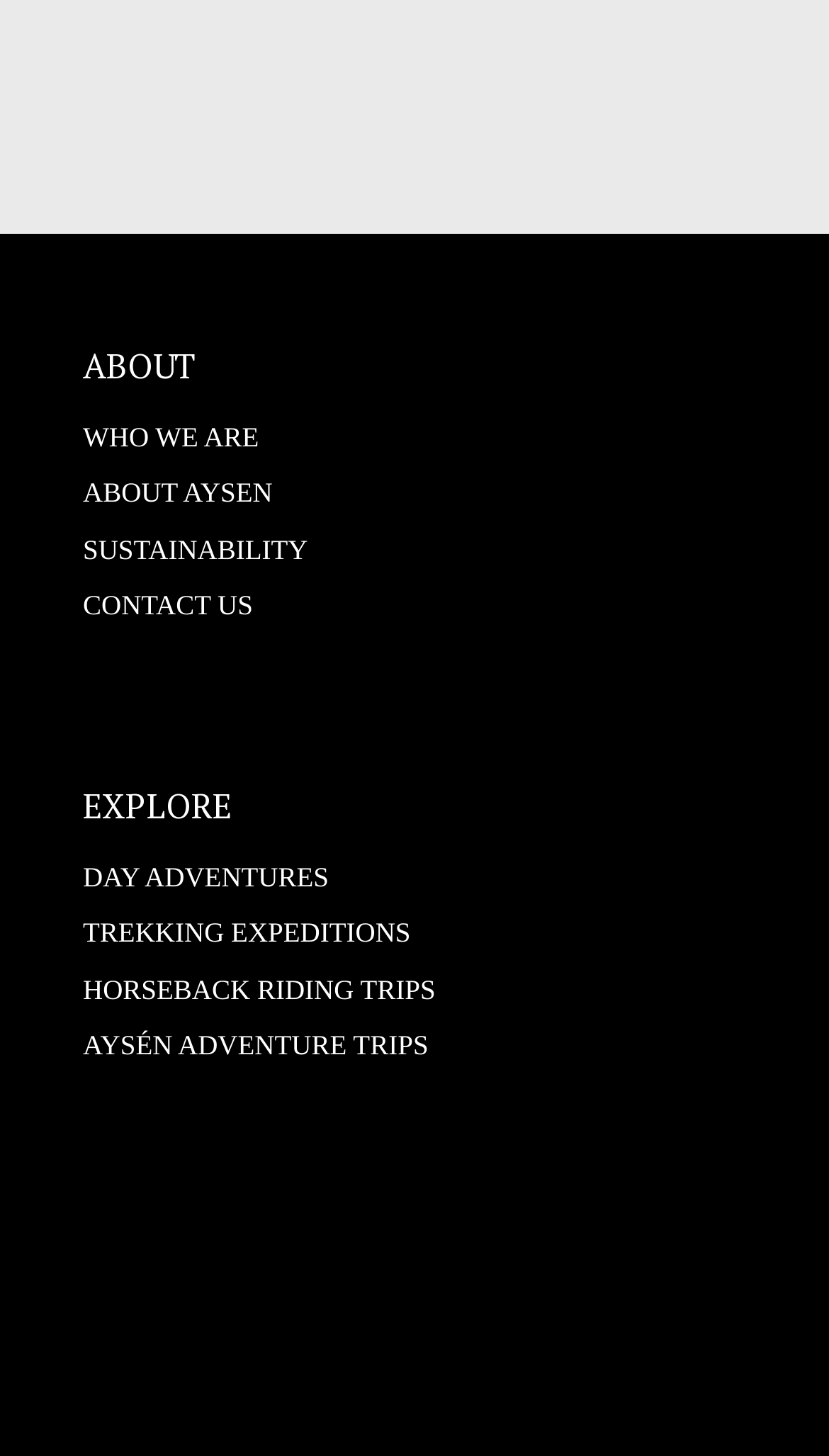Locate the bounding box coordinates of the element's region that should be clicked to carry out the following instruction: "View Ciência-UCP data protection policy". The coordinates need to be four float numbers between 0 and 1, i.e., [left, top, right, bottom].

None